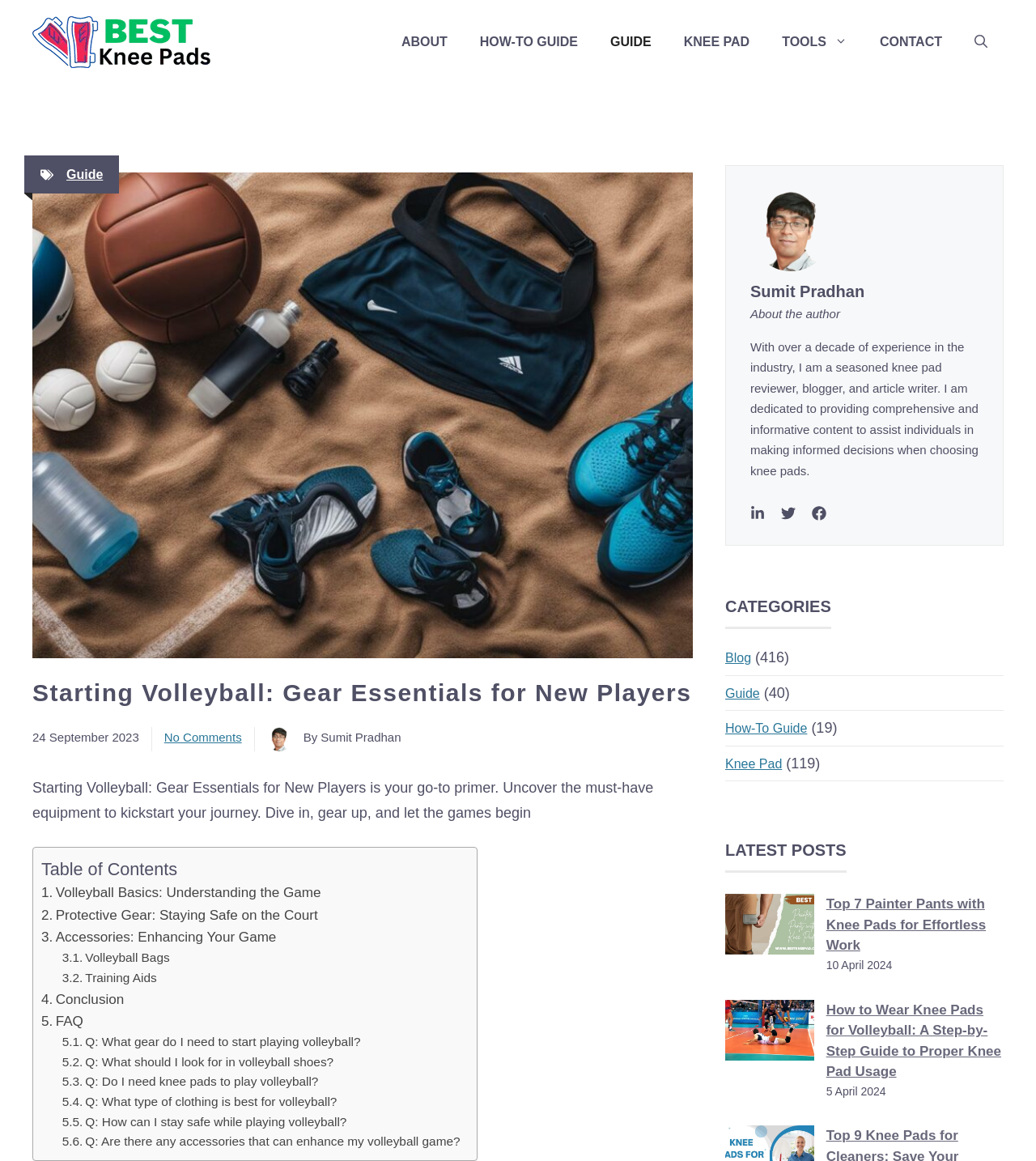Using the provided description Blog, find the bounding box coordinates for the UI element. Provide the coordinates in (top-left x, top-left y, bottom-right x, bottom-right y) format, ensuring all values are between 0 and 1.

[0.7, 0.561, 0.725, 0.573]